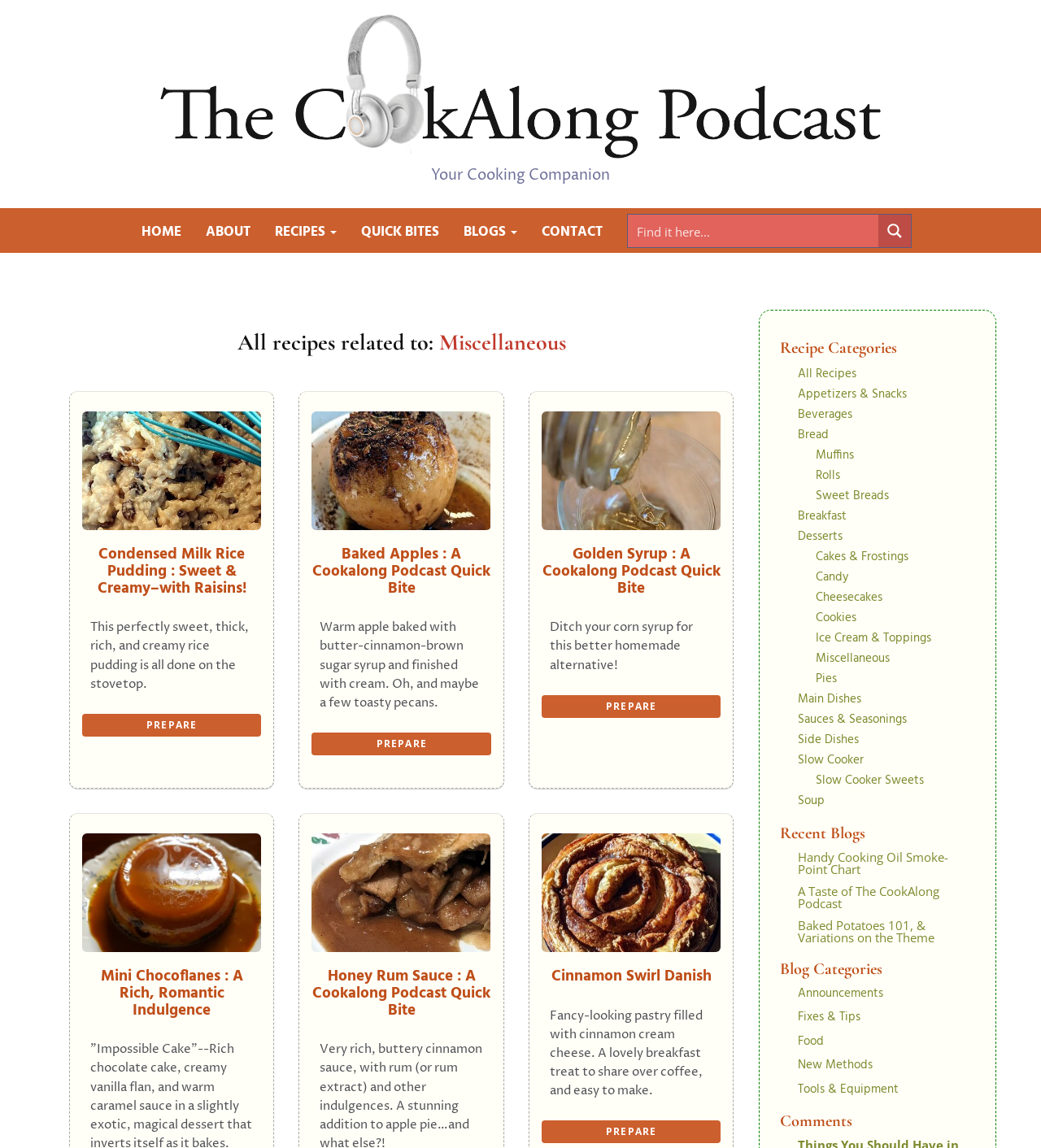Look at the image and write a detailed answer to the question: 
How can users navigate the recipe categories?

The webpage has a section titled 'Recipe Categories' that contains links to various categories, such as 'Appetizers & Snacks', 'Beverages', and 'Breakfast'. This suggests that users can navigate the recipe categories by clicking on these links.